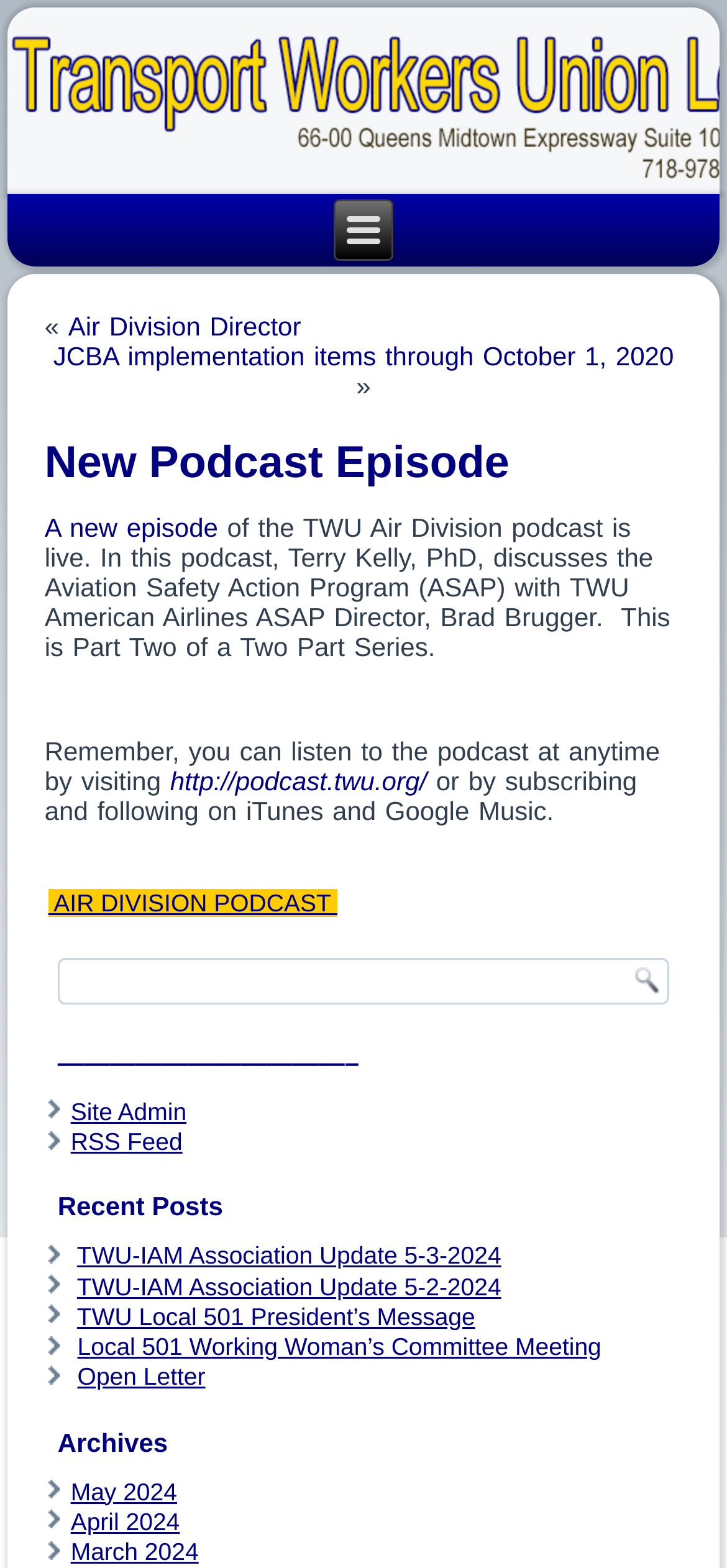Please provide a comprehensive response to the question based on the details in the image: What is the title of the latest podcast episode?

I determined the title of the latest podcast episode by looking at the heading element with the text 'New Podcast Episode' which is located at the top of the article section.